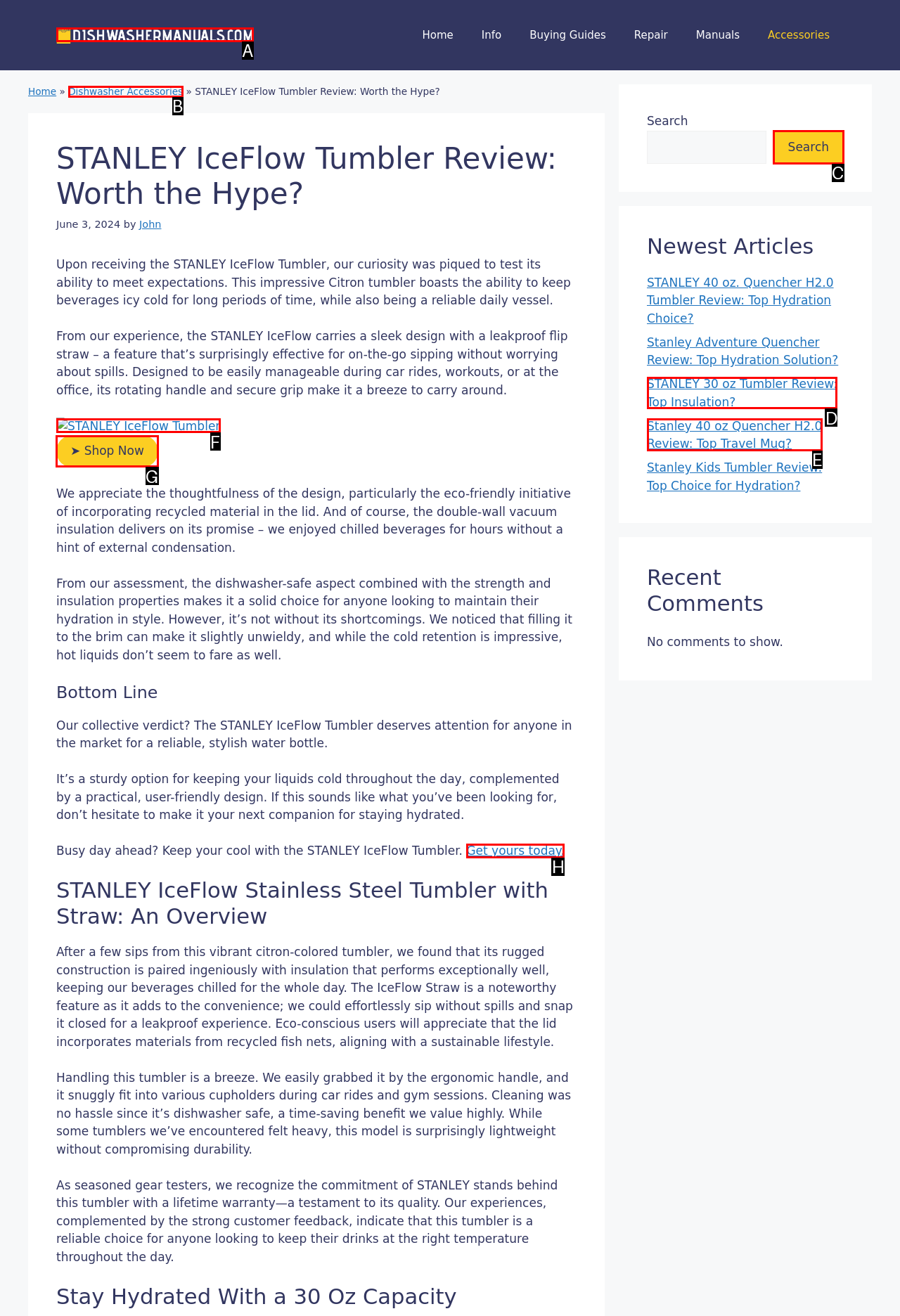Choose the letter that corresponds to the correct button to accomplish the task: Shop Now
Reply with the letter of the correct selection only.

G